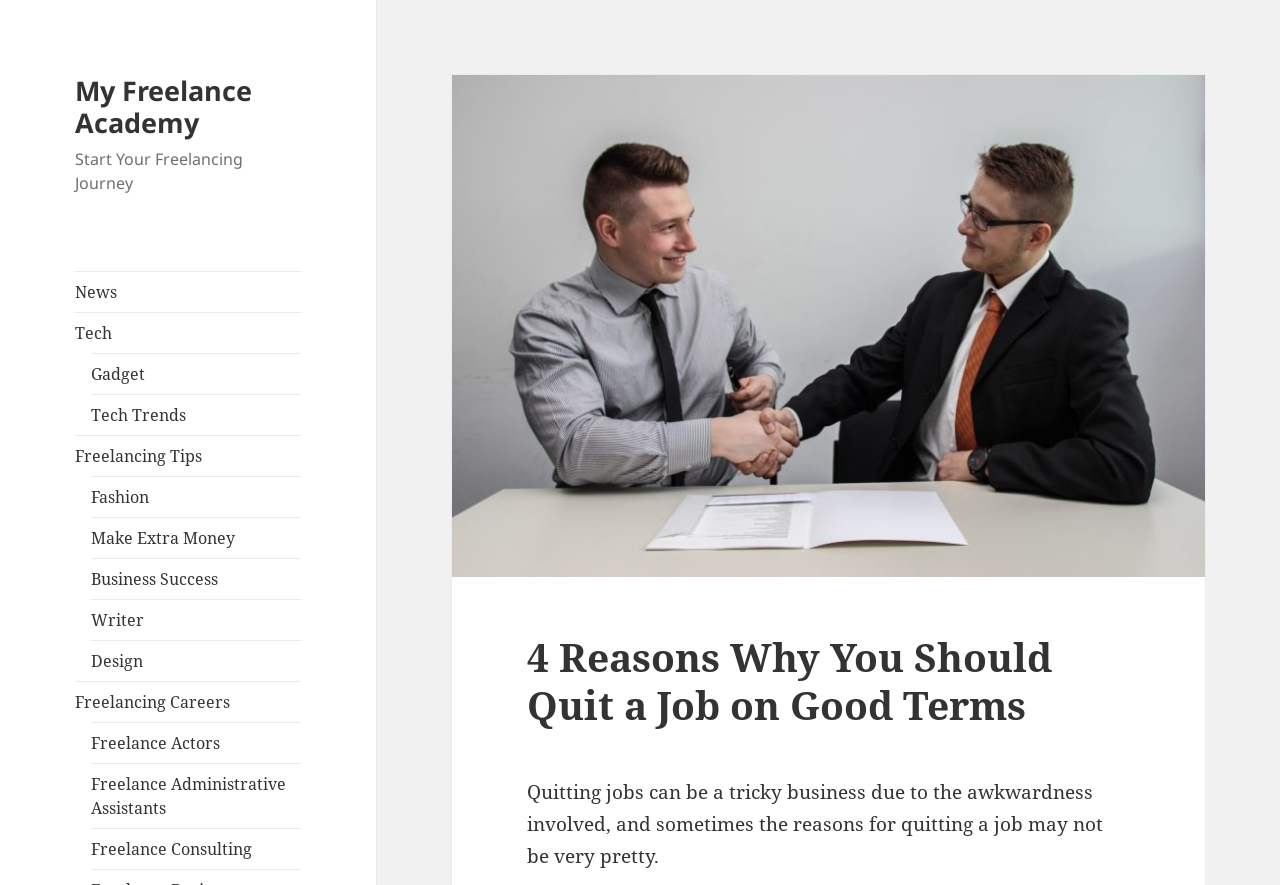Generate the text of the webpage's primary heading.

4 Reasons Why You Should Quit a Job on Good Terms